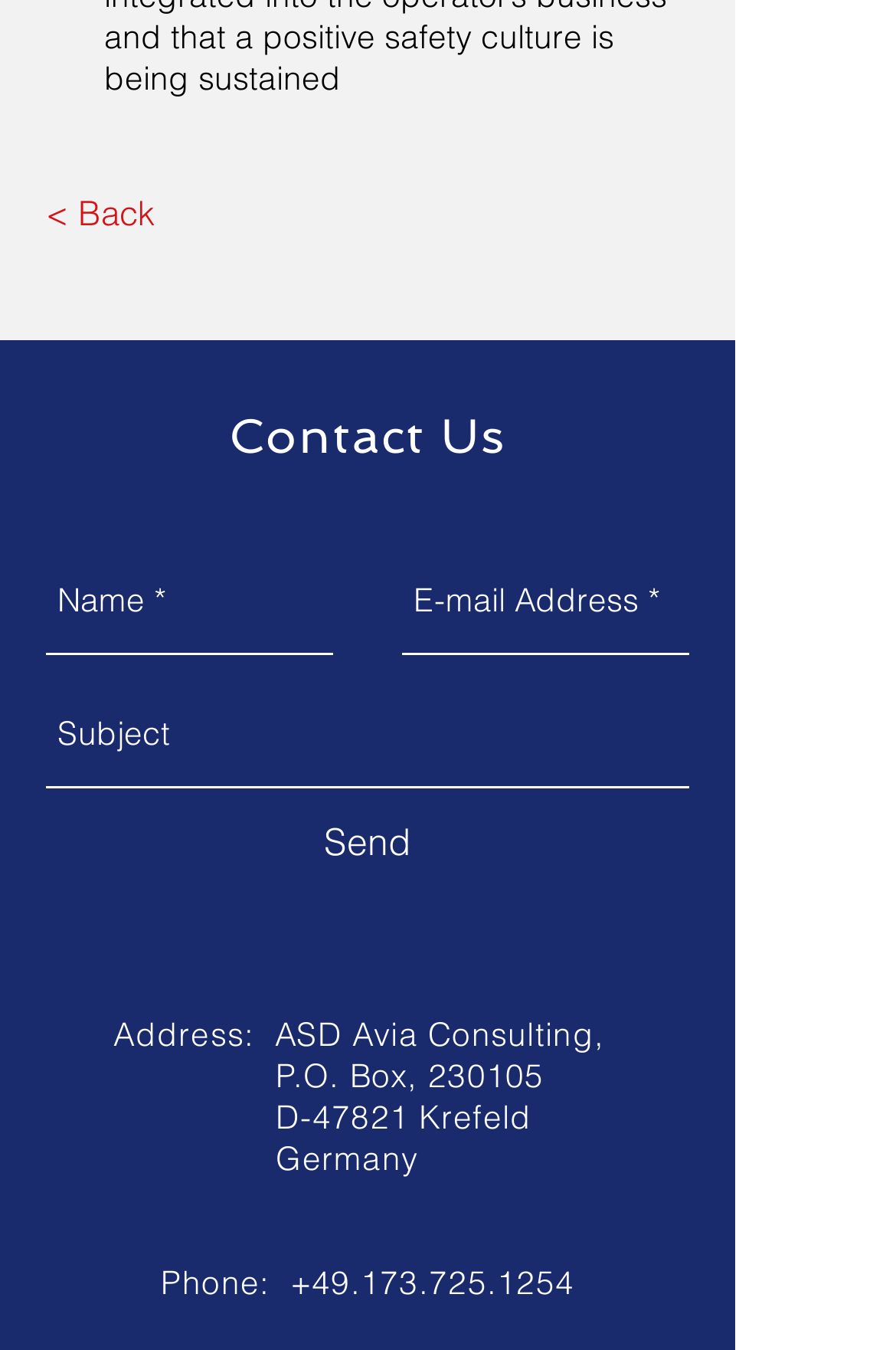Respond to the question below with a single word or phrase: What happens when you click the 'Send' button?

Send a message